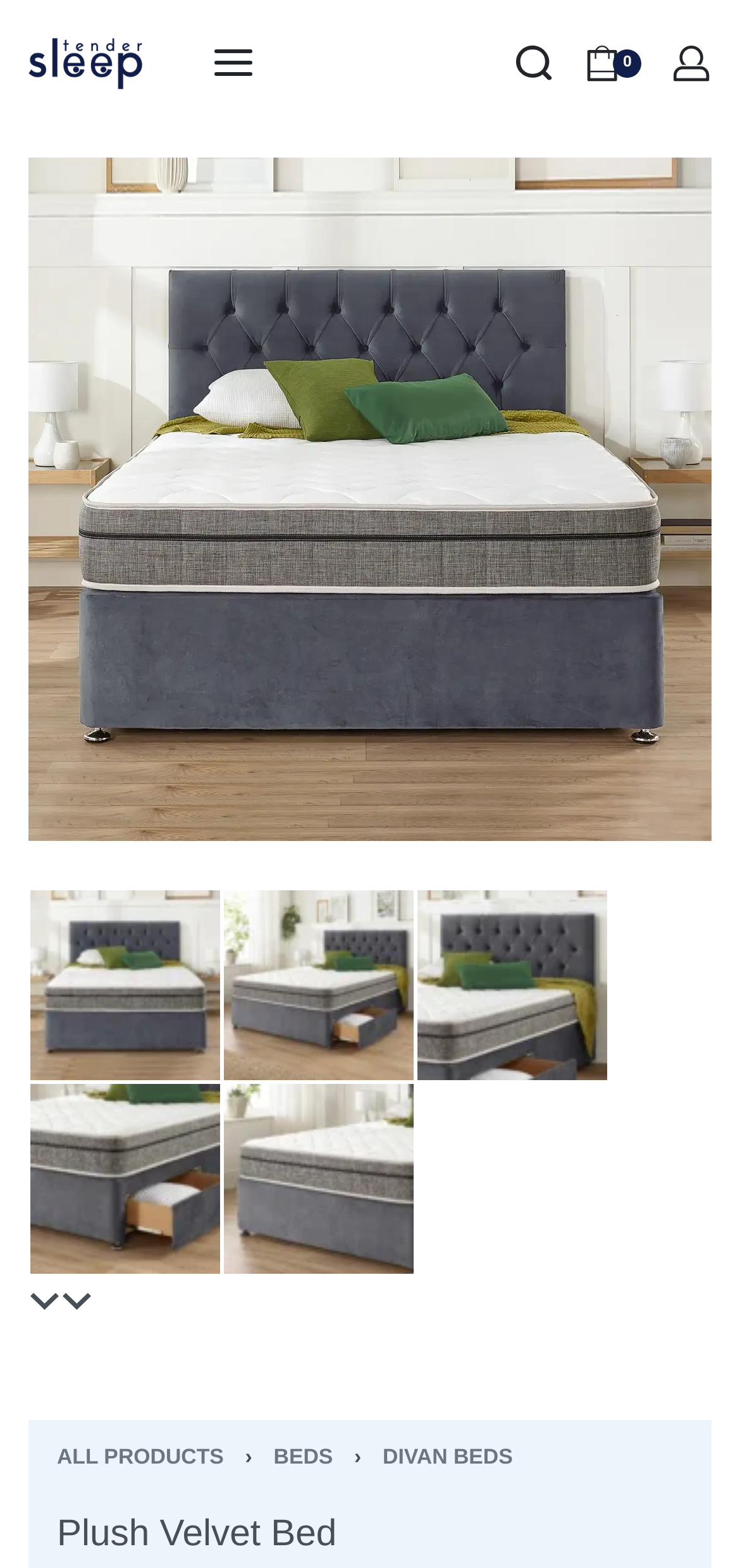Please specify the bounding box coordinates of the clickable region to carry out the following instruction: "Open menu". The coordinates should be four float numbers between 0 and 1, in the format [left, top, right, bottom].

[0.287, 0.031, 0.344, 0.05]